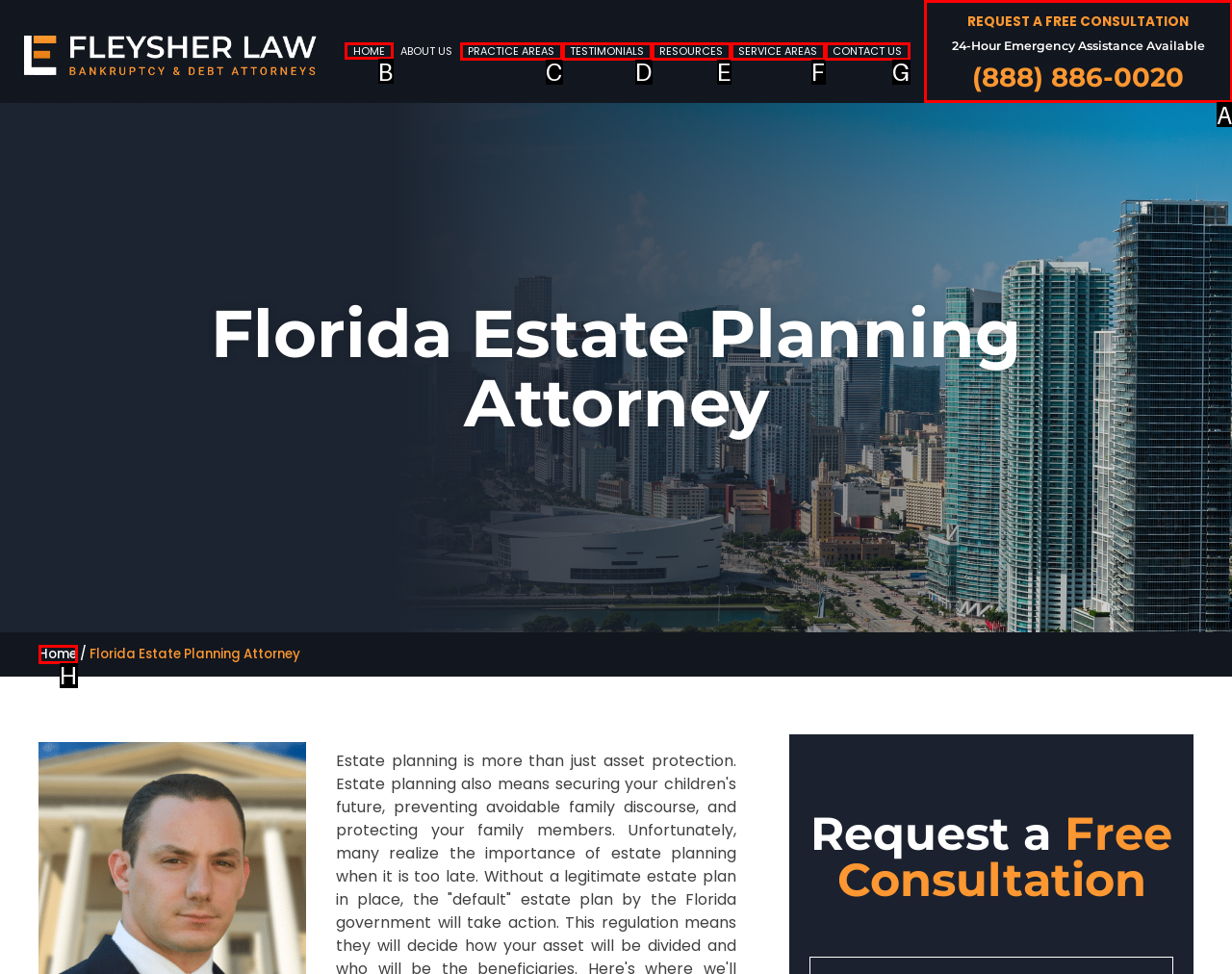Identify the letter of the UI element you need to select to accomplish the task: Click on the HOME link.
Respond with the option's letter from the given choices directly.

B